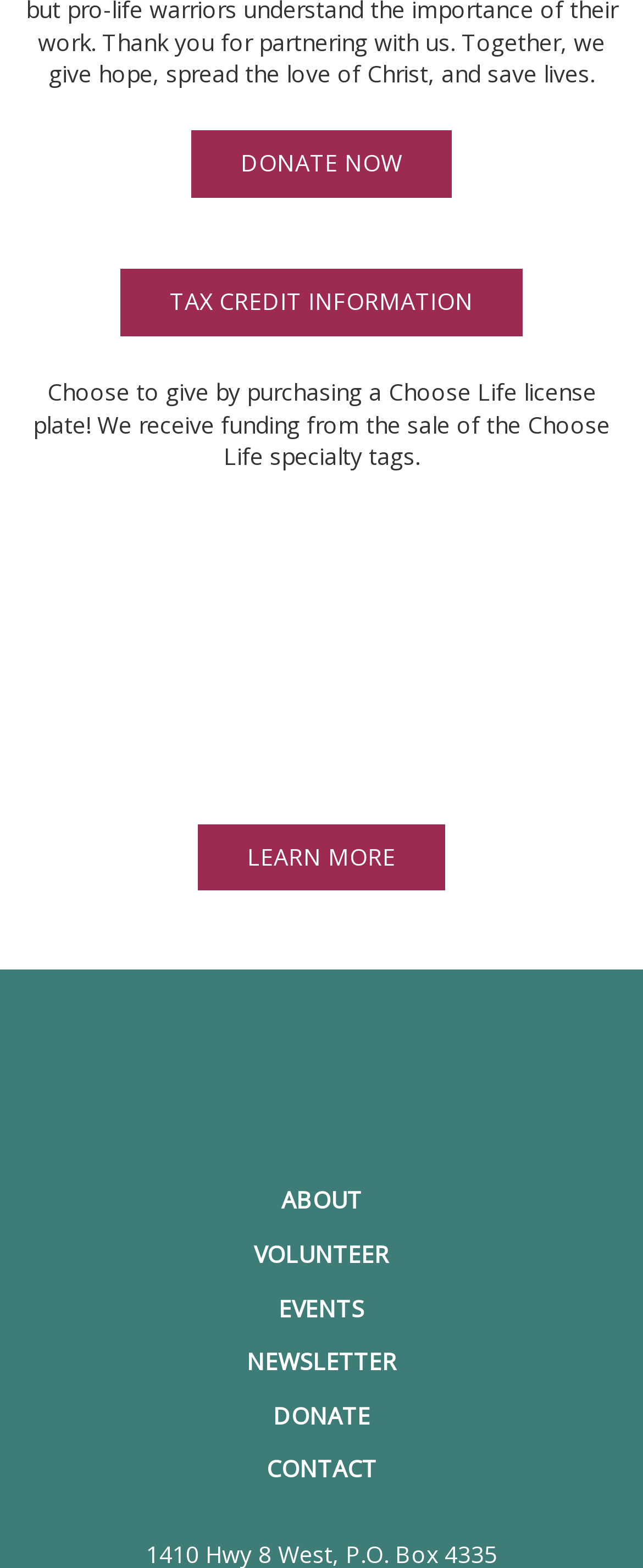What is the name of the resource center?
Look at the image and answer with only one word or phrase.

Women's Resource Center